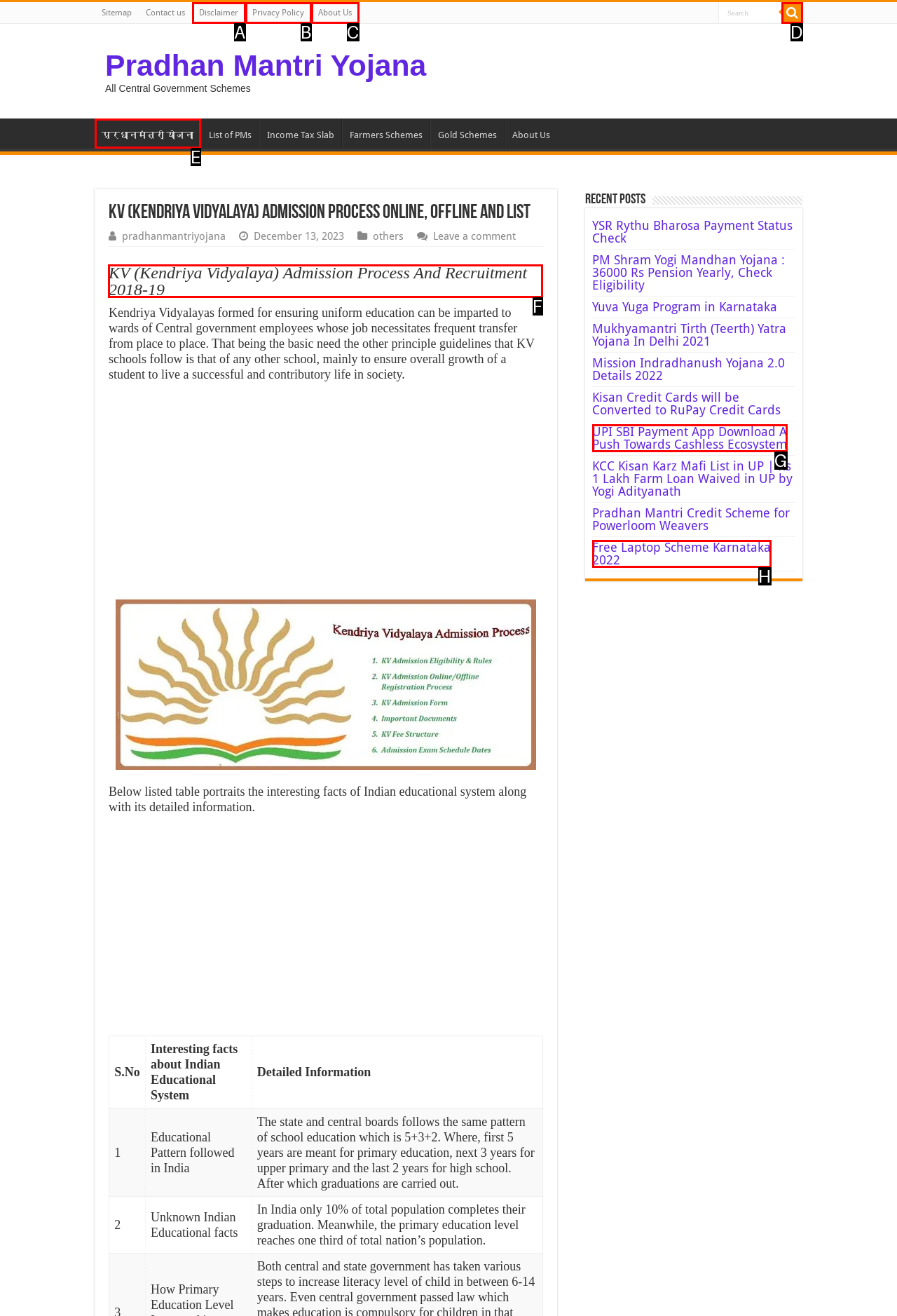Given the task: Check KV Admission Process, tell me which HTML element to click on.
Answer with the letter of the correct option from the given choices.

F